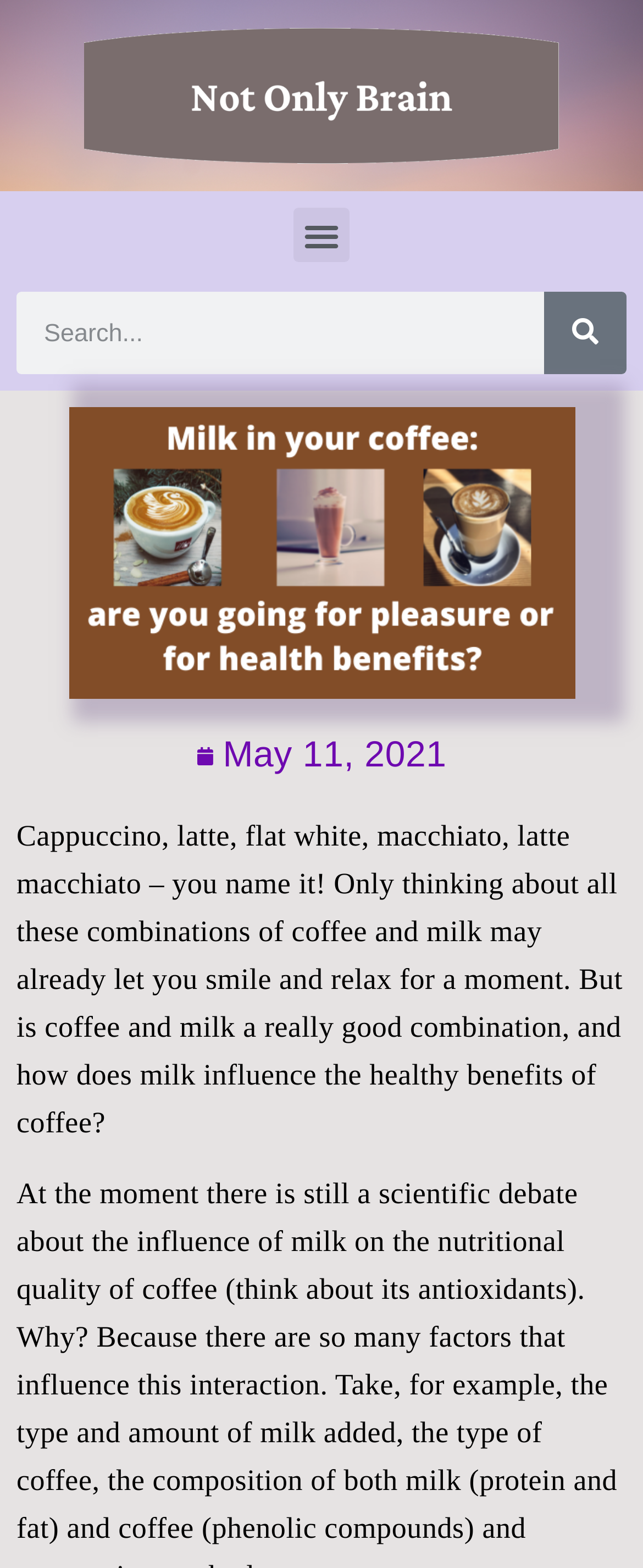What is the topic of discussion?
Please answer the question as detailed as possible.

Based on the text content of the webpage, specifically the StaticText element, it is clear that the topic of discussion is the combination of coffee and milk, and how milk influences the healthy benefits of coffee.